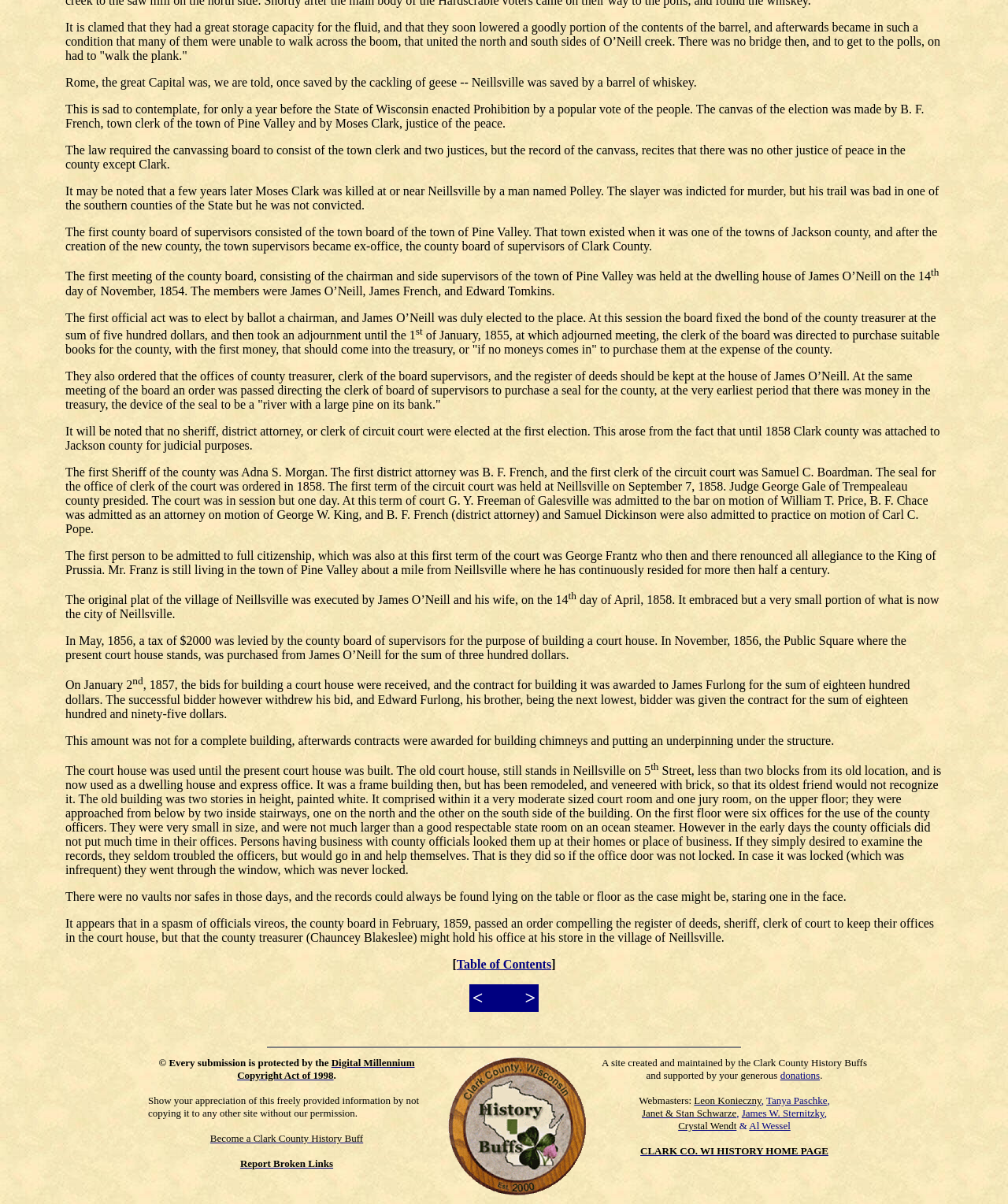Pinpoint the bounding box coordinates of the area that should be clicked to complete the following instruction: "Visit the Digital Millennium Copyright Act of 1998 page". The coordinates must be given as four float numbers between 0 and 1, i.e., [left, top, right, bottom].

[0.235, 0.878, 0.411, 0.898]